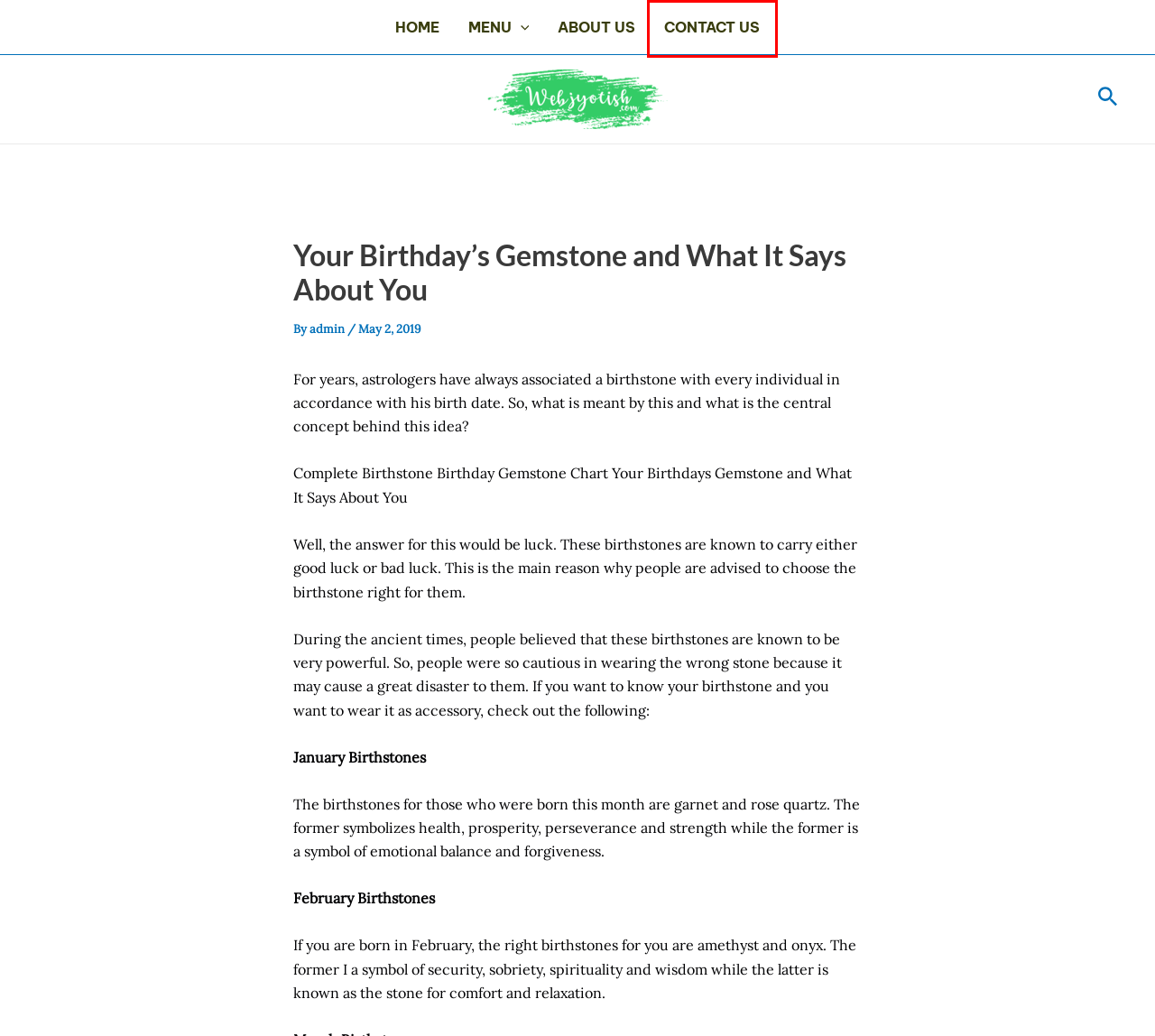You have a screenshot showing a webpage with a red bounding box highlighting an element. Choose the webpage description that best fits the new webpage after clicking the highlighted element. The descriptions are:
A. Contact Webjyotish
B. Gemstone -
C. Best Astrological Website In India
D. Webjyotish : Astrology Blog
E. Most Expensive Gemstones The World Has Seen
F. Astrology Consultation By Best Astrologer
G. Discovering The Beauty And Benefits Of Natural Amethyst Stone
H. Vastu Shastra

A